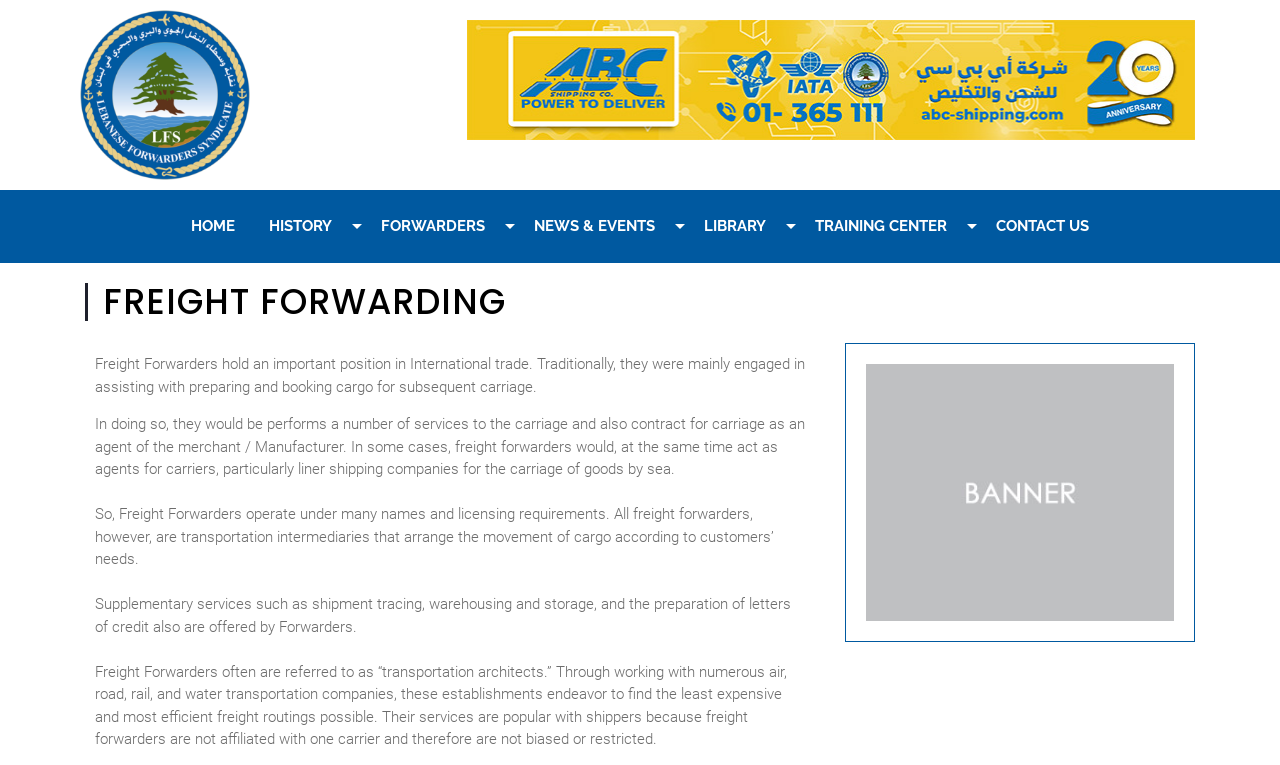Explain in detail what is displayed on the webpage.

The webpage is about freight forwarding and the Lebanese Forwarders Syndicate. At the top, there is a logo of the Lebanese Forwarders Syndicate, accompanied by a link to the organization's website. Below the logo, there is a horizontal navigation menu with links to different sections, including "HOME", "HISTORY", "FORWARDERS", "NEWS & EVENTS", "LIBRARY", "TRAINING CENTER", and "CONTACT US".

The main content of the webpage is divided into two sections. The first section has a heading "FREIGHT FORWARDING" and provides a detailed description of what freight forwarders do, including their role in international trade, the services they offer, and how they operate. The text is divided into several paragraphs, with the first paragraph explaining the traditional role of freight forwarders and the subsequent paragraphs elaborating on their services and operations.

To the right of the main content, there is a complementary section that appears to be a sidebar or a widget area. This section contains a link and an image, but the purpose of this section is not clear.

Overall, the webpage appears to be a informational resource about freight forwarding and the Lebanese Forwarders Syndicate, providing visitors with an overview of the industry and the organization's role in it.